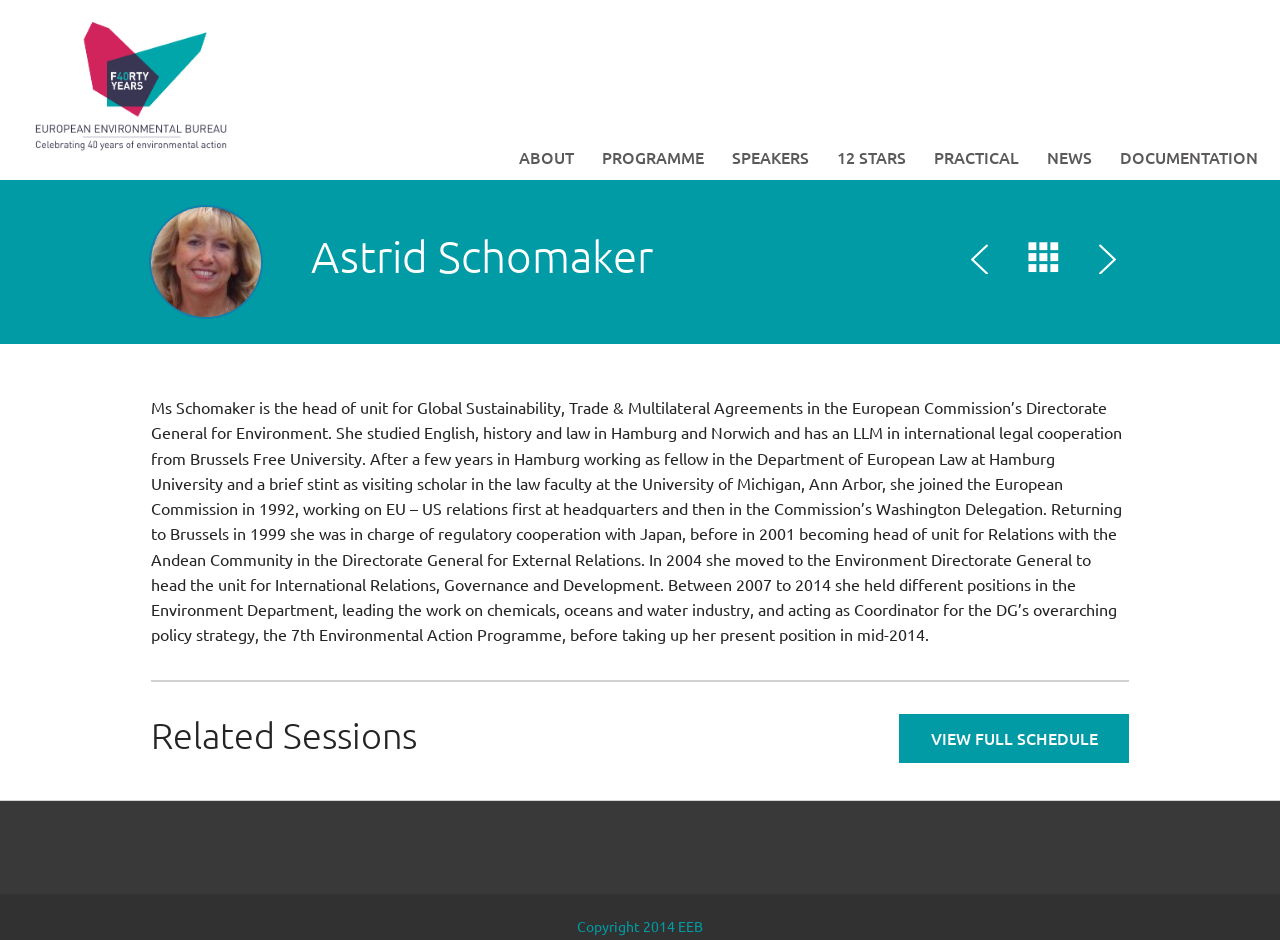Reply to the question with a single word or phrase:
What is Astrid Schomaker's current position?

Head of unit for Global Sustainability